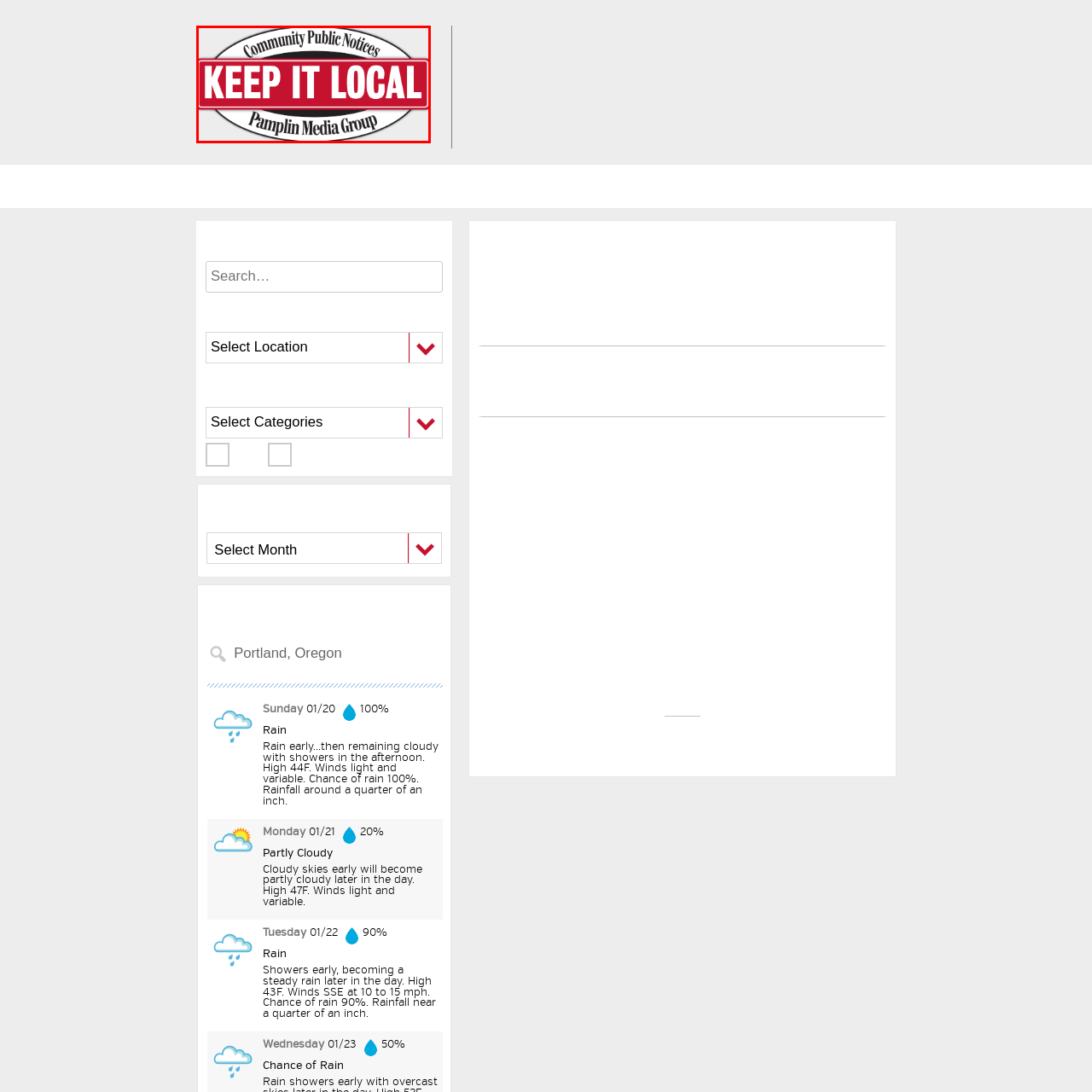What is the shape of the design surrounding the message?
Refer to the image highlighted by the red box and give a one-word or short-phrase answer reflecting what you see.

Oval